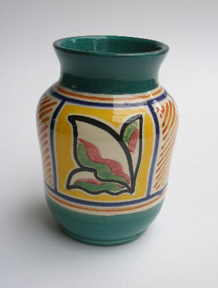What is the primary function of the vase?
Based on the image, answer the question in a detailed manner.

Although the vase serves as a decorative accent, its primary function is to hold flowers, as mentioned in the caption.